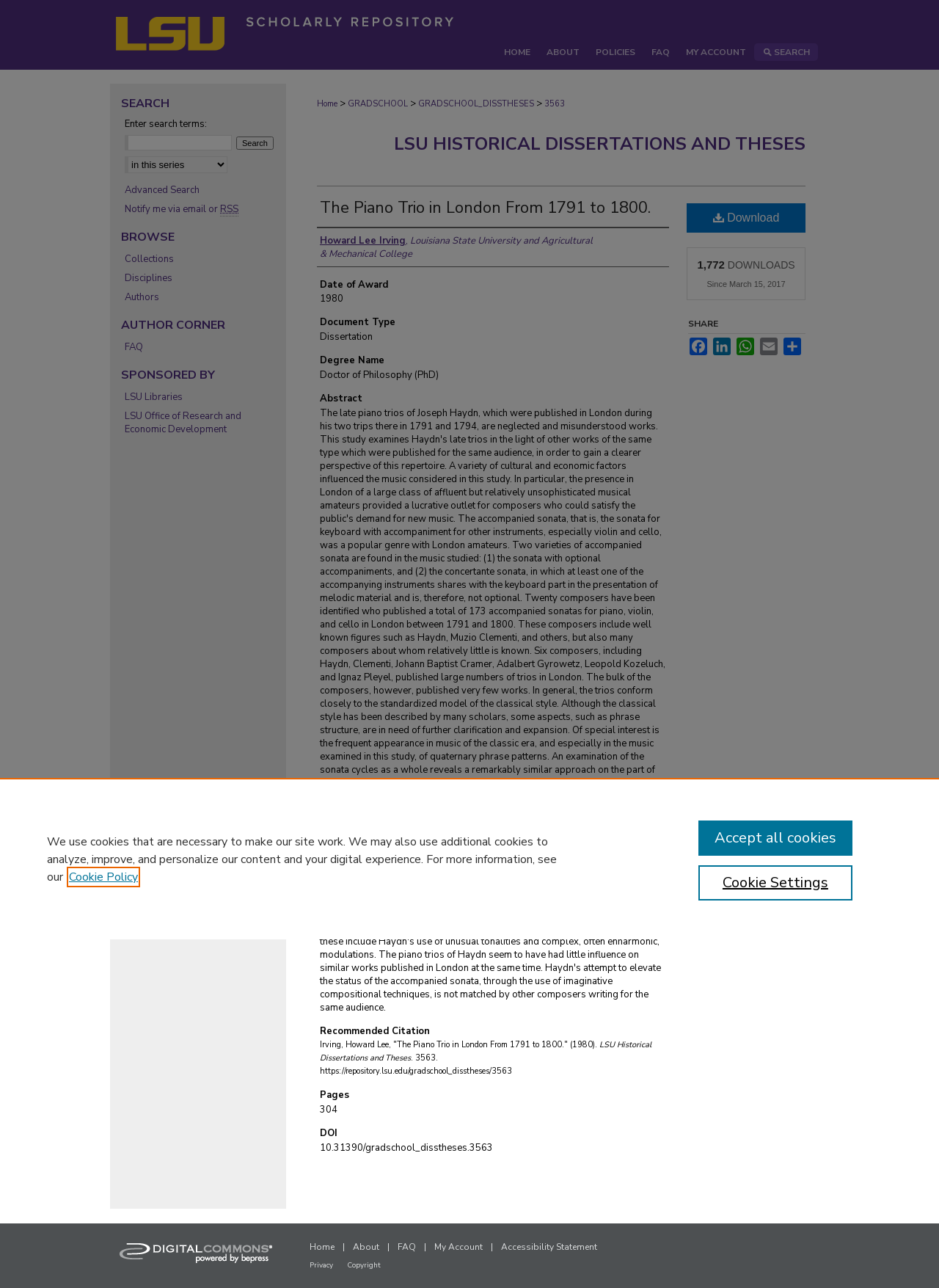Locate the bounding box coordinates of the clickable element to fulfill the following instruction: "Search for something". Provide the coordinates as four float numbers between 0 and 1 in the format [left, top, right, bottom].

[0.133, 0.105, 0.247, 0.117]